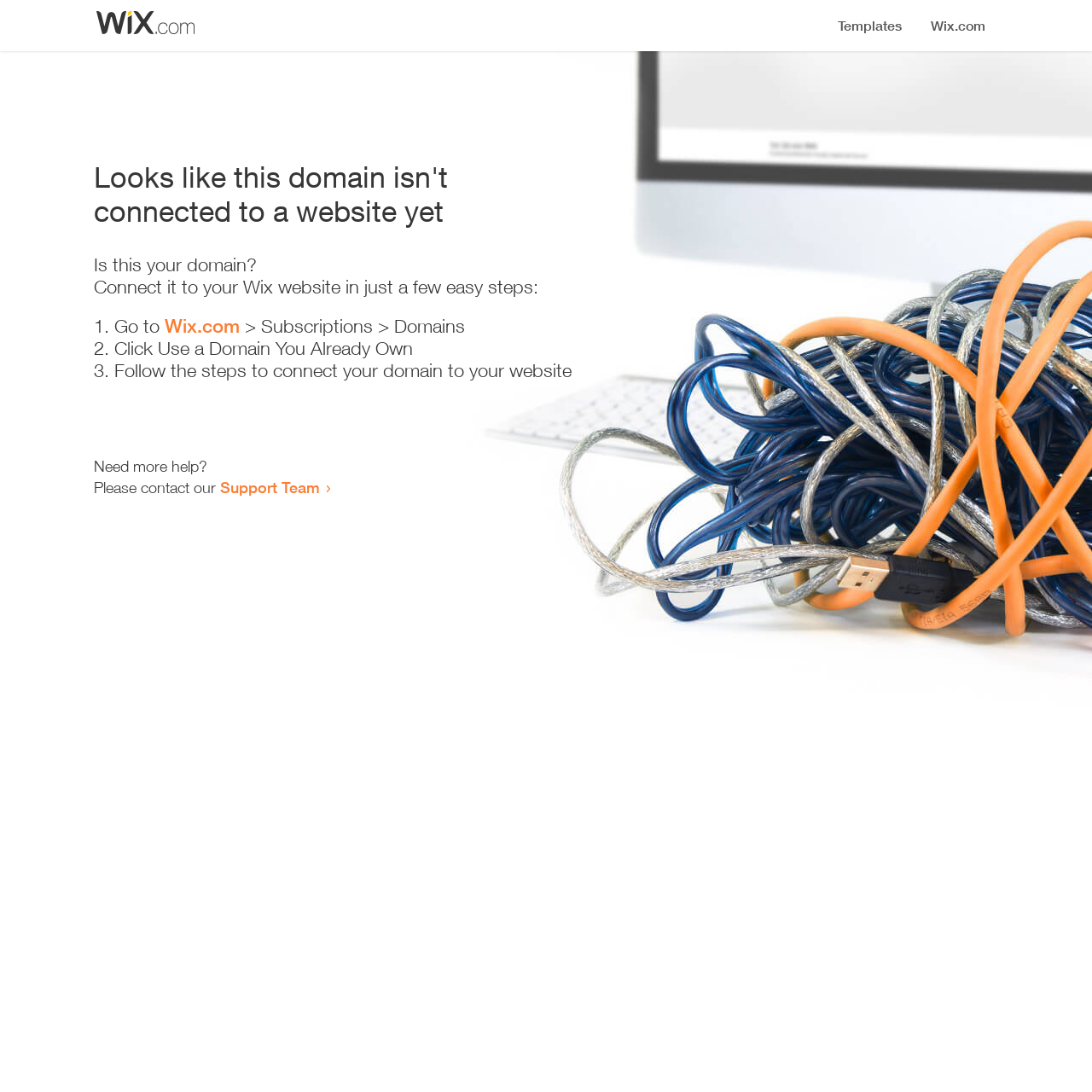What is the main heading of this webpage? Please extract and provide it.

Looks like this domain isn't
connected to a website yet